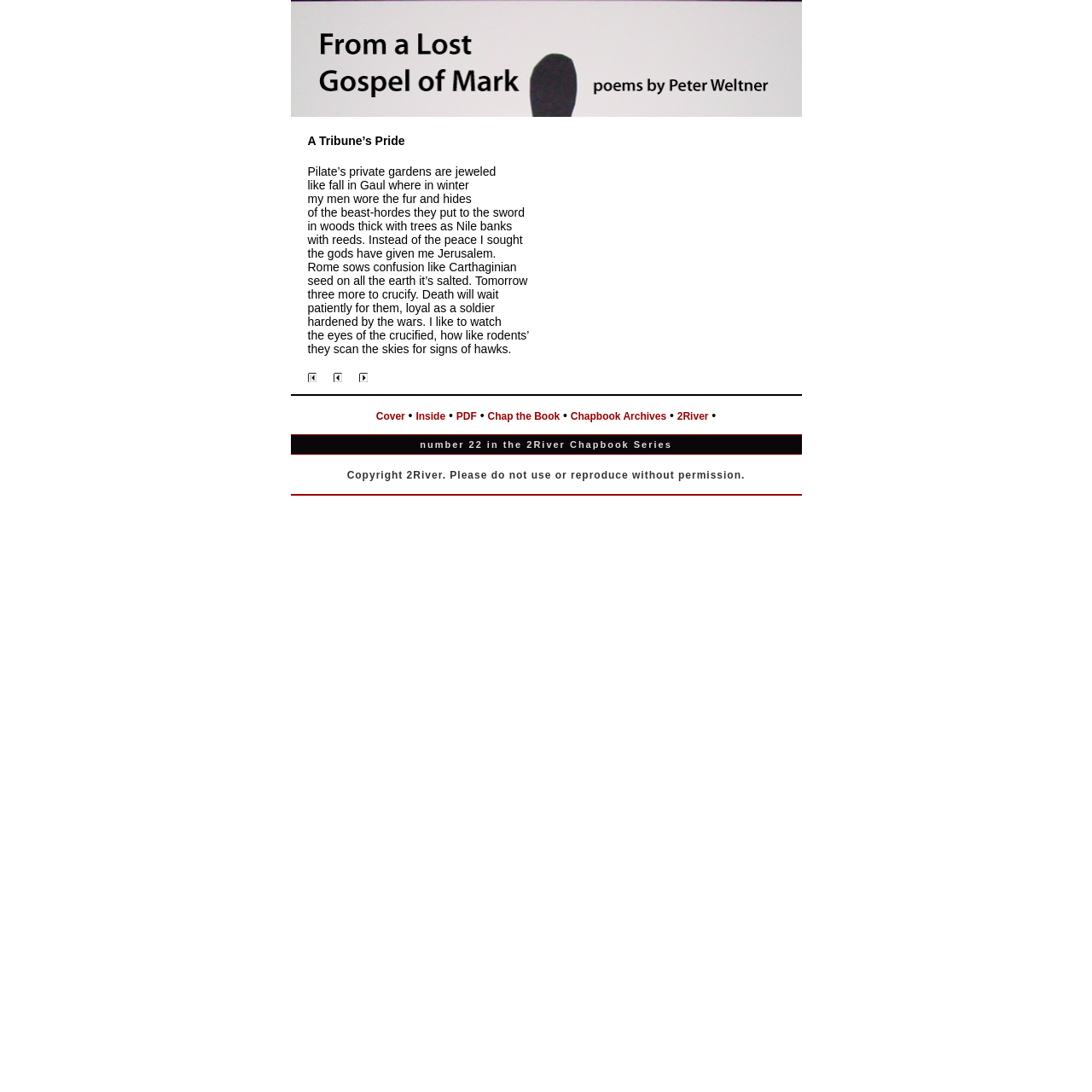Using the provided element description, identify the bounding box coordinates as (top-left x, top-left y, bottom-right x, bottom-right y). Ensure all values are between 0 and 1. Description: Chap the Book

[0.446, 0.376, 0.513, 0.387]